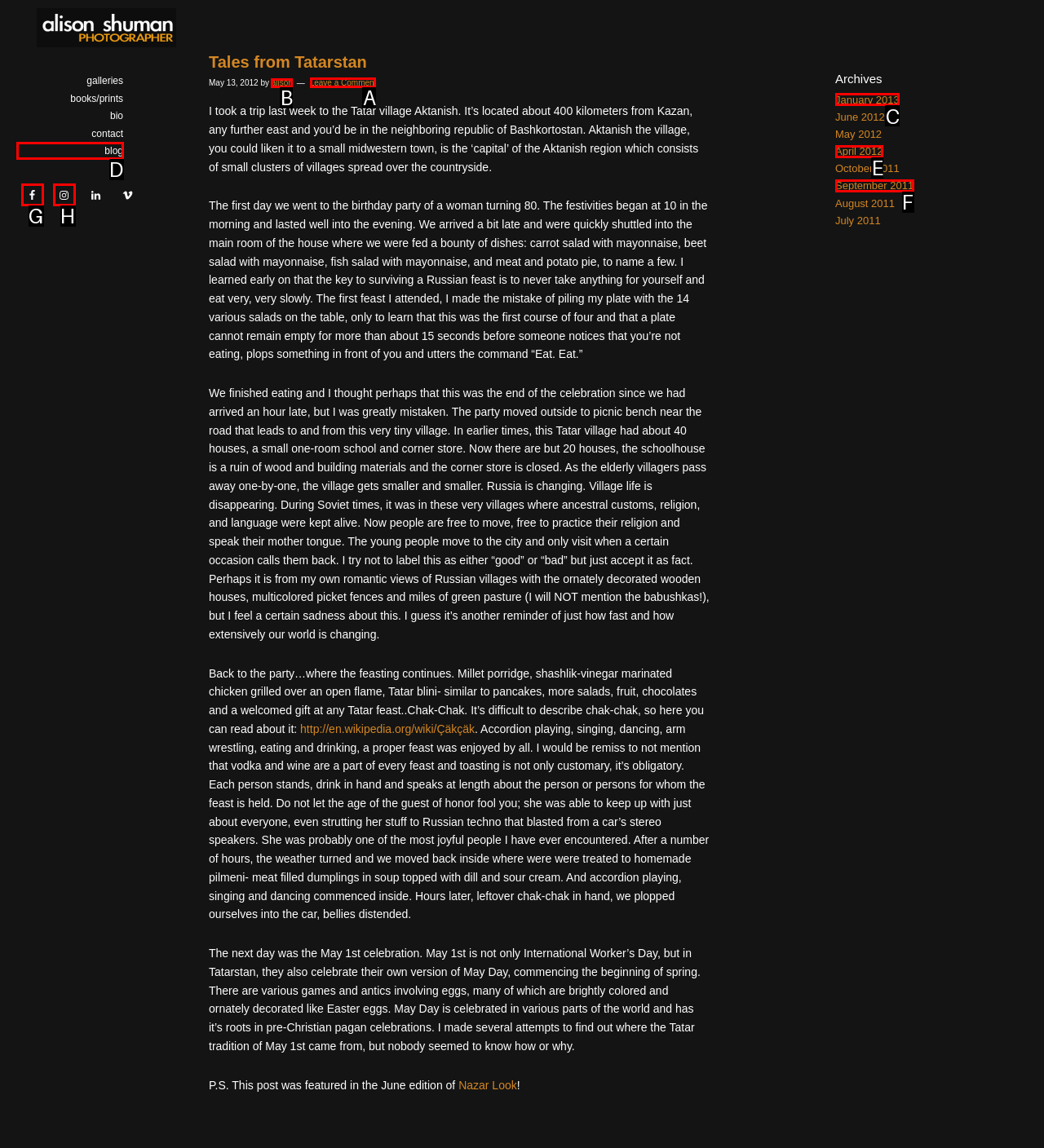Point out the specific HTML element to click to complete this task: leave a comment on the article Reply with the letter of the chosen option.

A